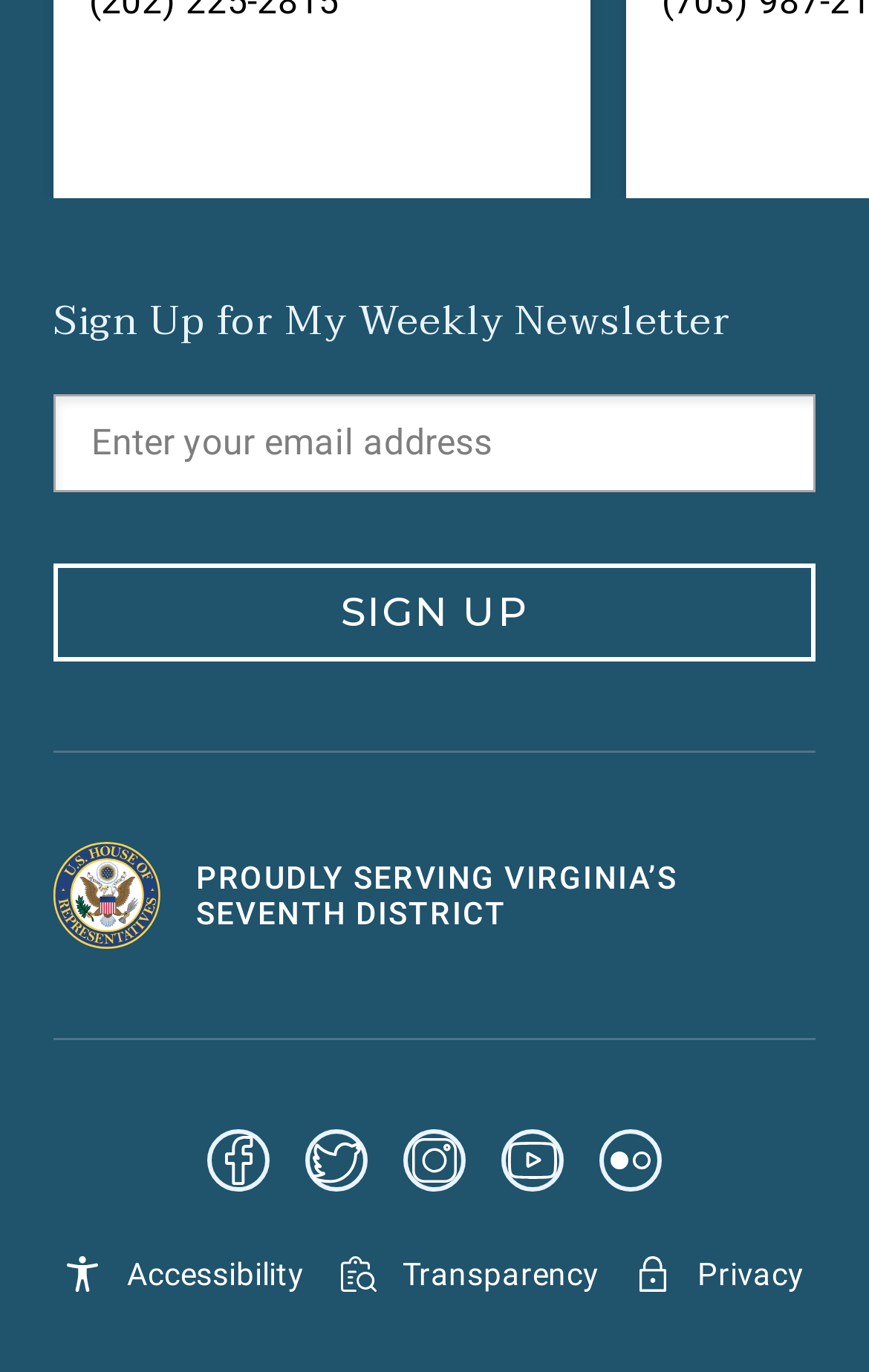What is the region below the 'SIGN UP' button about?
Using the image as a reference, answer the question in detail.

The region below the 'SIGN UP' button contains a StaticText element with the text 'PROUDLY SERVING VIRGINIA’S SEVENTH DISTRICT', indicating that it is related to a specific geographic region or constituency.